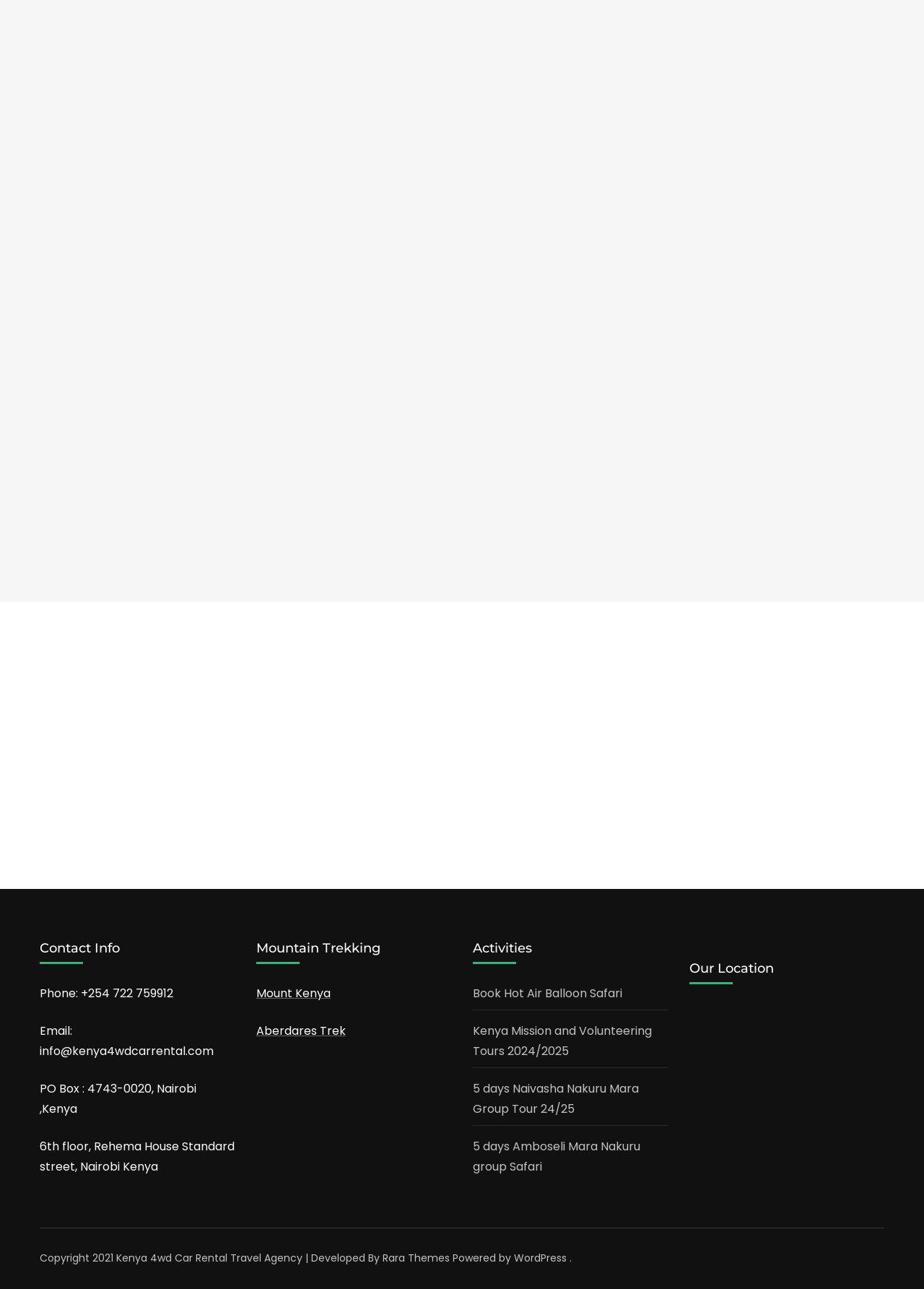What is the name of the mountain trekking option?
Analyze the image and deliver a detailed answer to the question.

I found the name of the mountain trekking option by looking at the 'Mountain Trekking' section, where it is listed as 'Mount Kenya'.